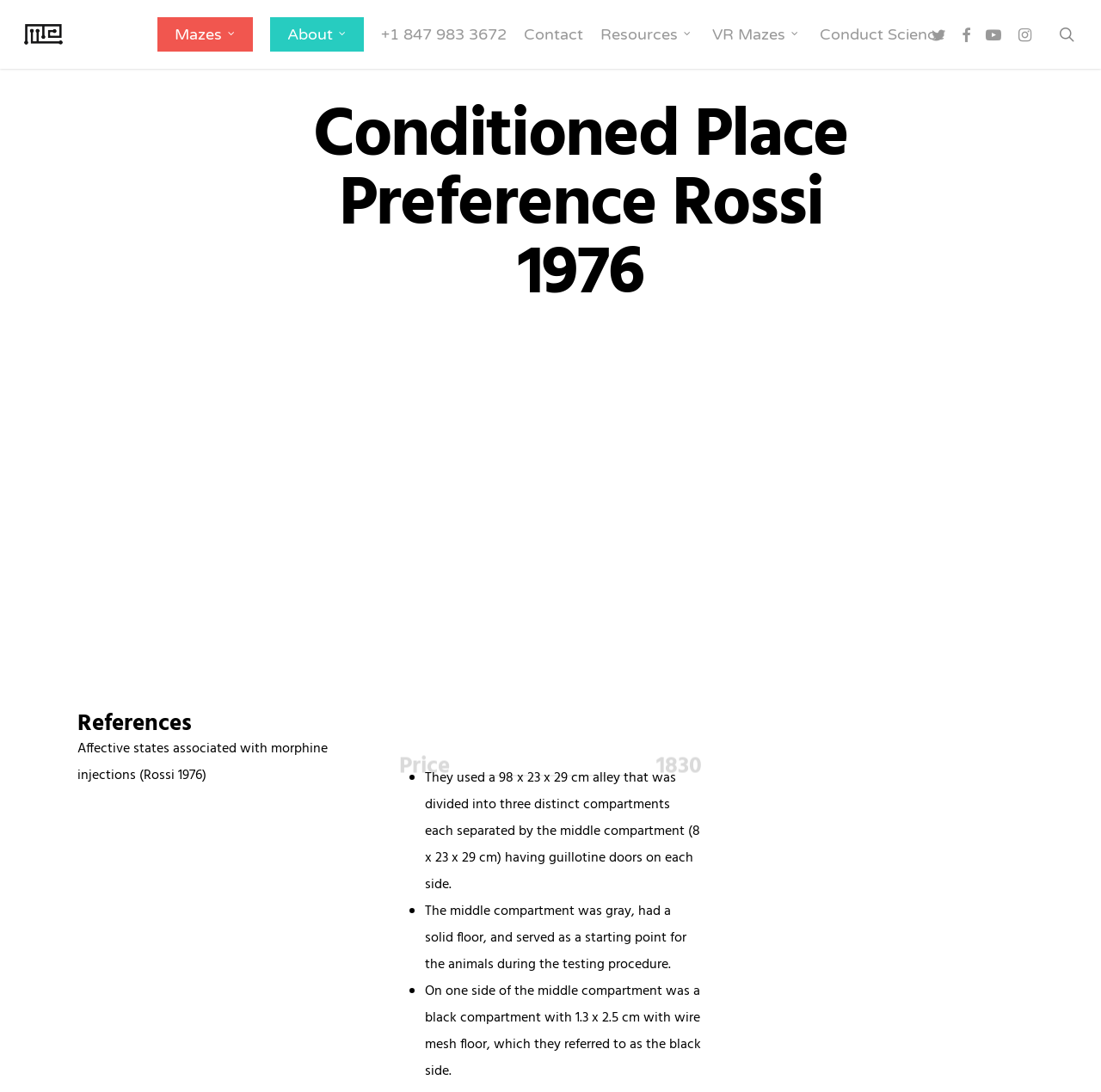How many compartments did Rossi use in his experiment?
Please answer the question as detailed as possible.

According to the text, Rossi used a 98 x 23 x 29 cm alley that was divided into three distinct compartments each separated by the middle compartment having guillotine doors on each side.